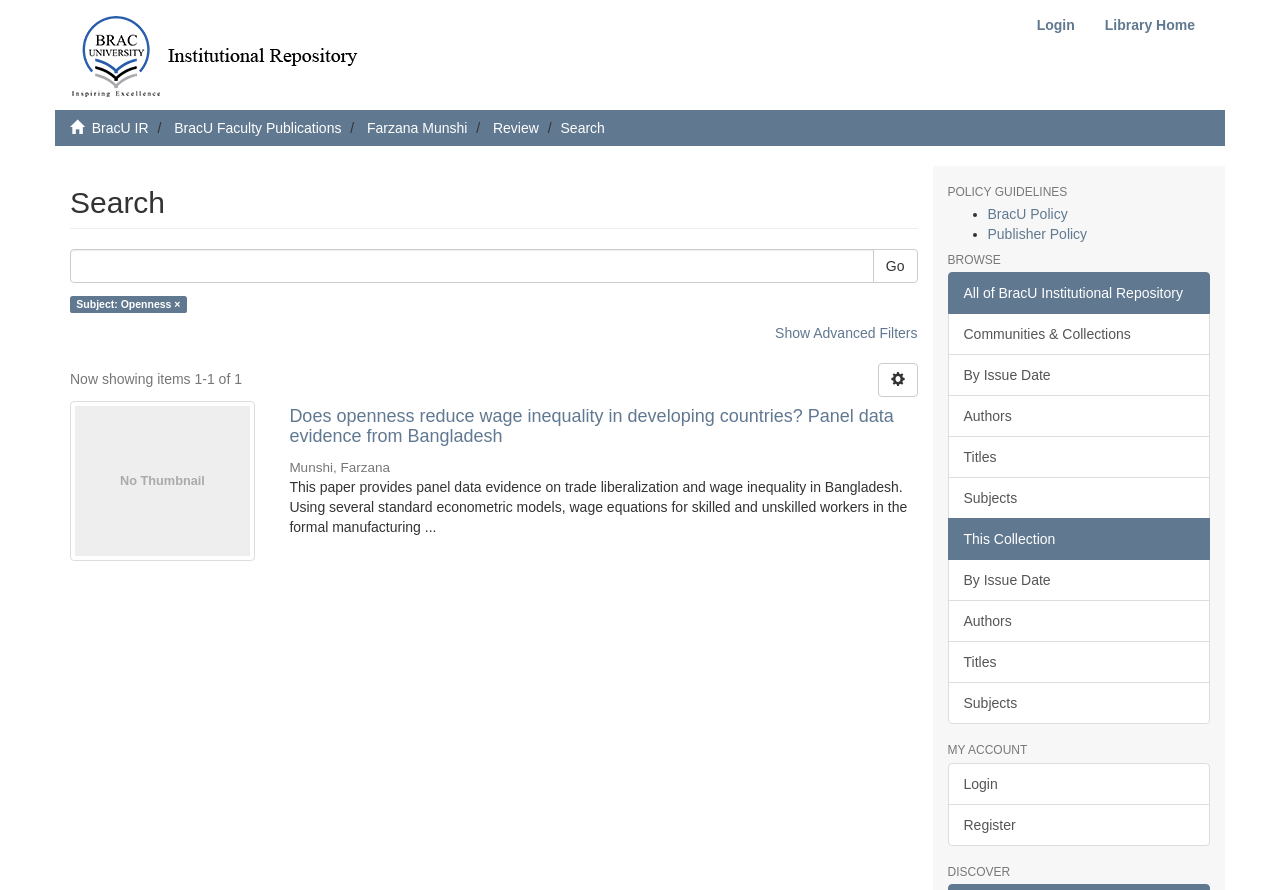Find the bounding box coordinates of the element to click in order to complete this instruction: "Read more about And Then There Were None". The bounding box coordinates must be four float numbers between 0 and 1, denoted as [left, top, right, bottom].

None